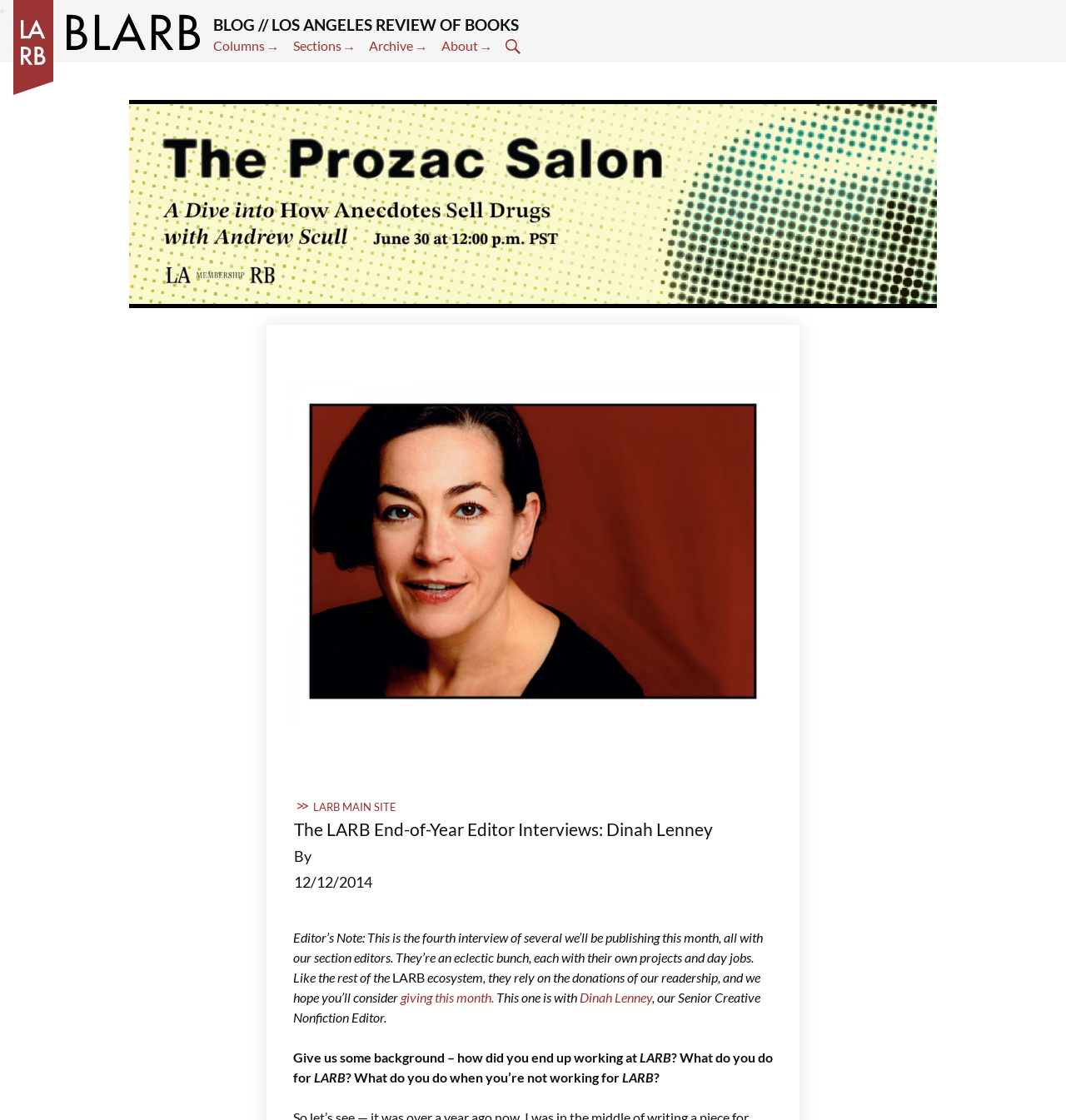Provide the bounding box coordinates for the area that should be clicked to complete the instruction: "Read the interview with Dinah Lenney".

[0.276, 0.73, 0.724, 0.752]